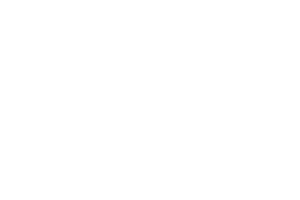What is the purpose of the image?
Using the image, provide a detailed and thorough answer to the question.

The overall aesthetic of the image is designed to inspire readers to embrace creative approaches for enhancing their living spaces during the colder months, as mentioned in the accompanying text of the article.